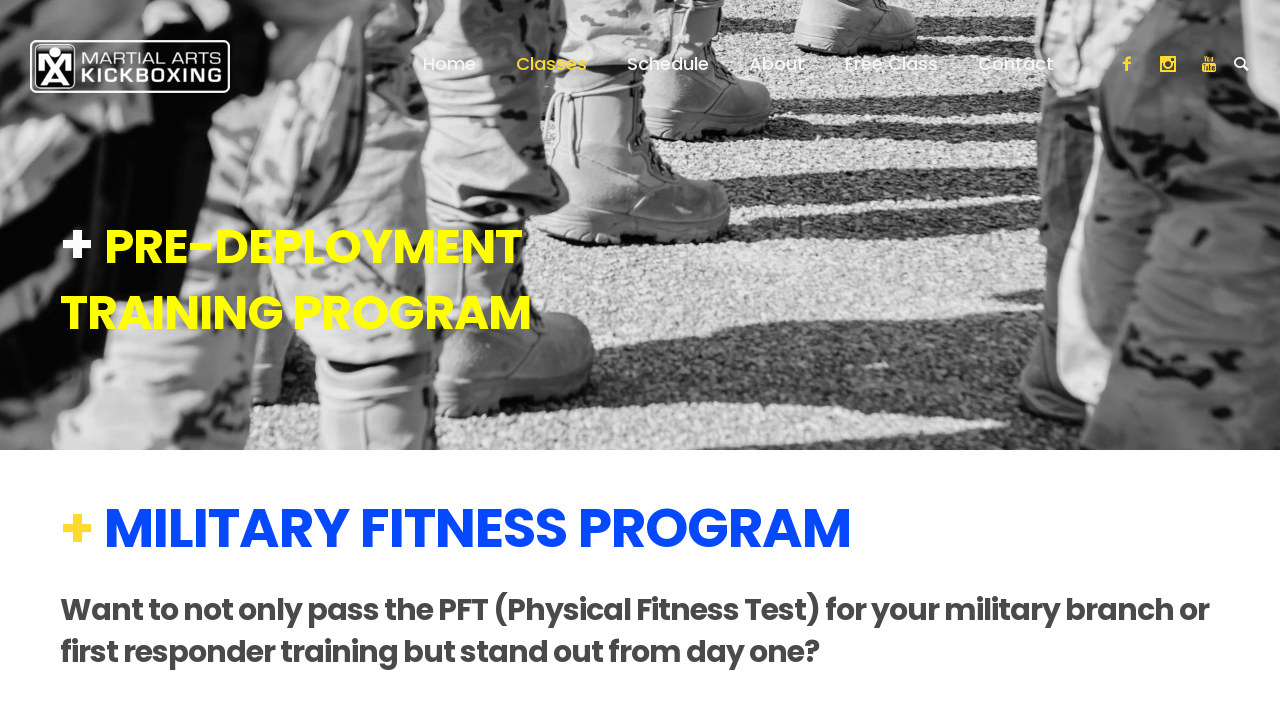Identify the bounding box coordinates of the area you need to click to perform the following instruction: "Check the Military Fitness Program details".

[0.047, 0.703, 0.953, 0.792]